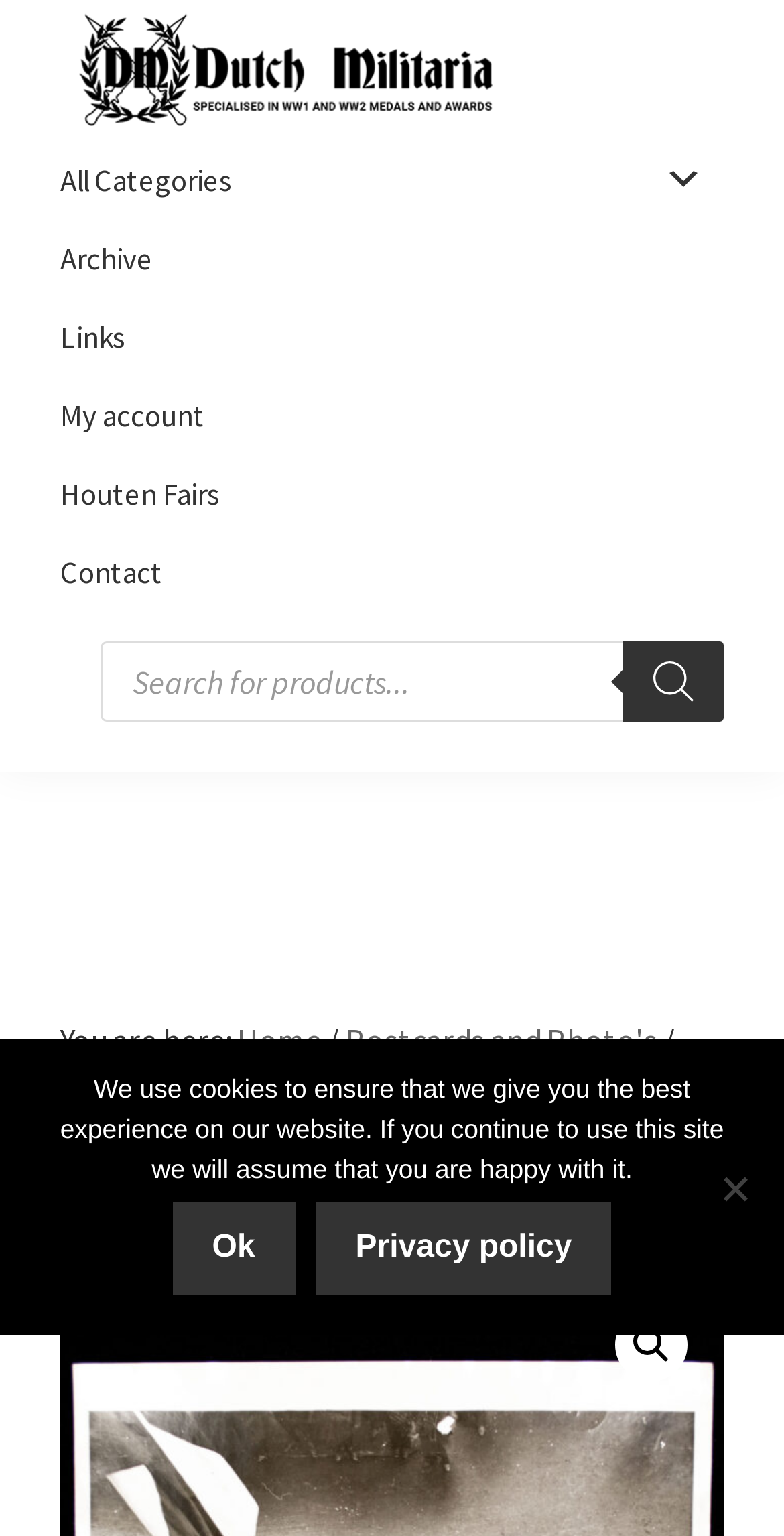Locate the bounding box of the UI element described by: "Postcards and Photo's" in the given webpage screenshot.

[0.441, 0.664, 0.838, 0.69]